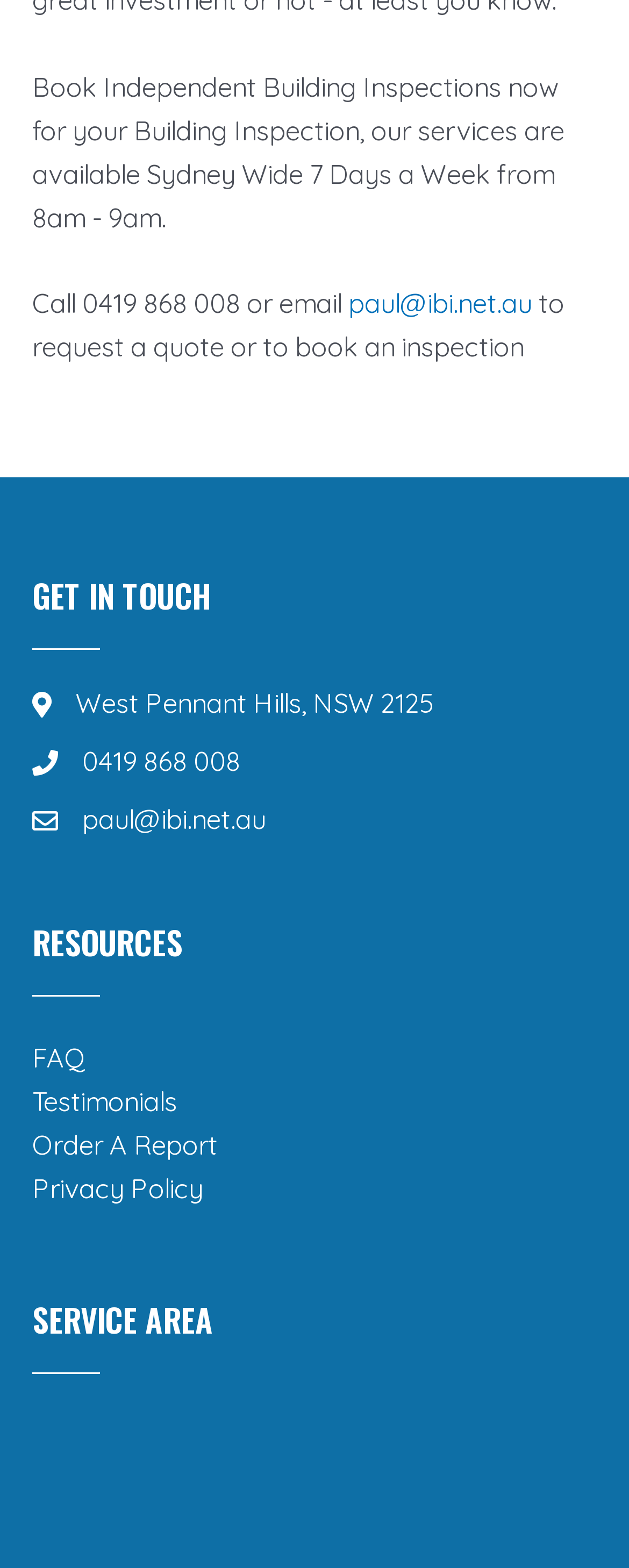What is the service area of the building inspection service?
Answer with a single word or phrase, using the screenshot for reference.

Sydney Wide